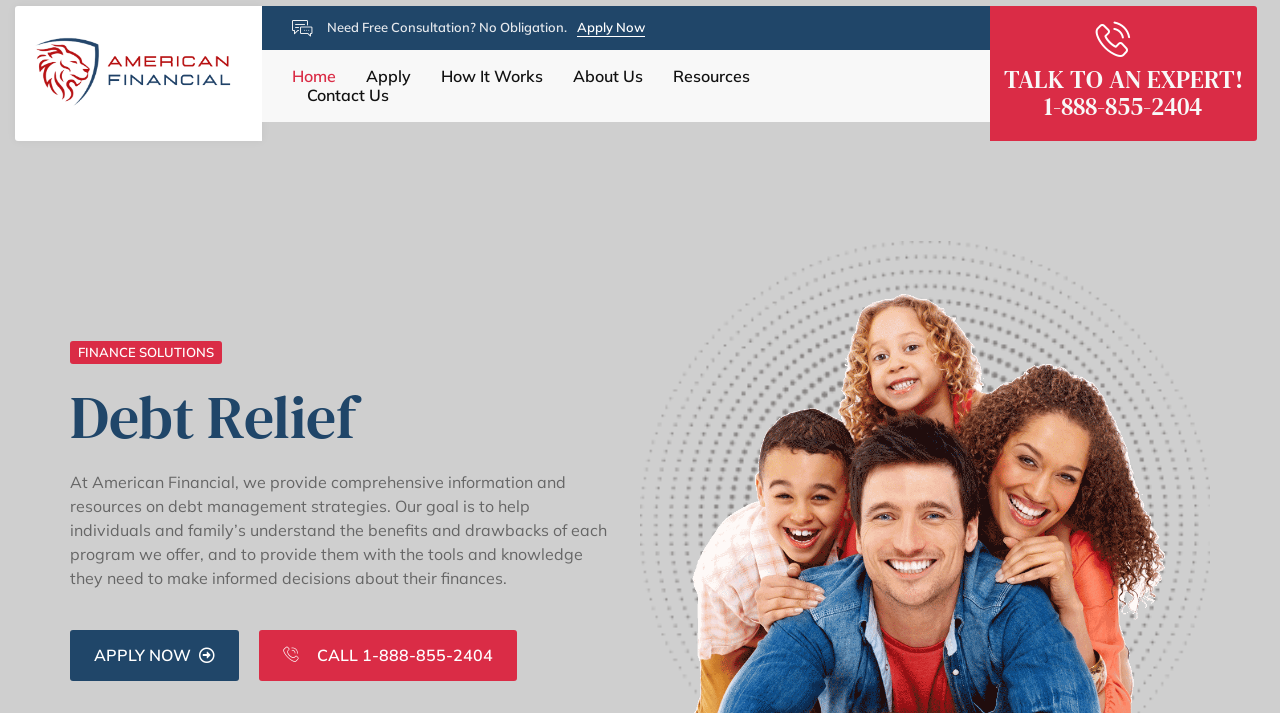Identify the bounding box coordinates for the UI element described as follows: Contact Us. Use the format (top-left x, top-left y, bottom-right x, bottom-right y) and ensure all values are floating point numbers between 0 and 1.

[0.24, 0.12, 0.304, 0.147]